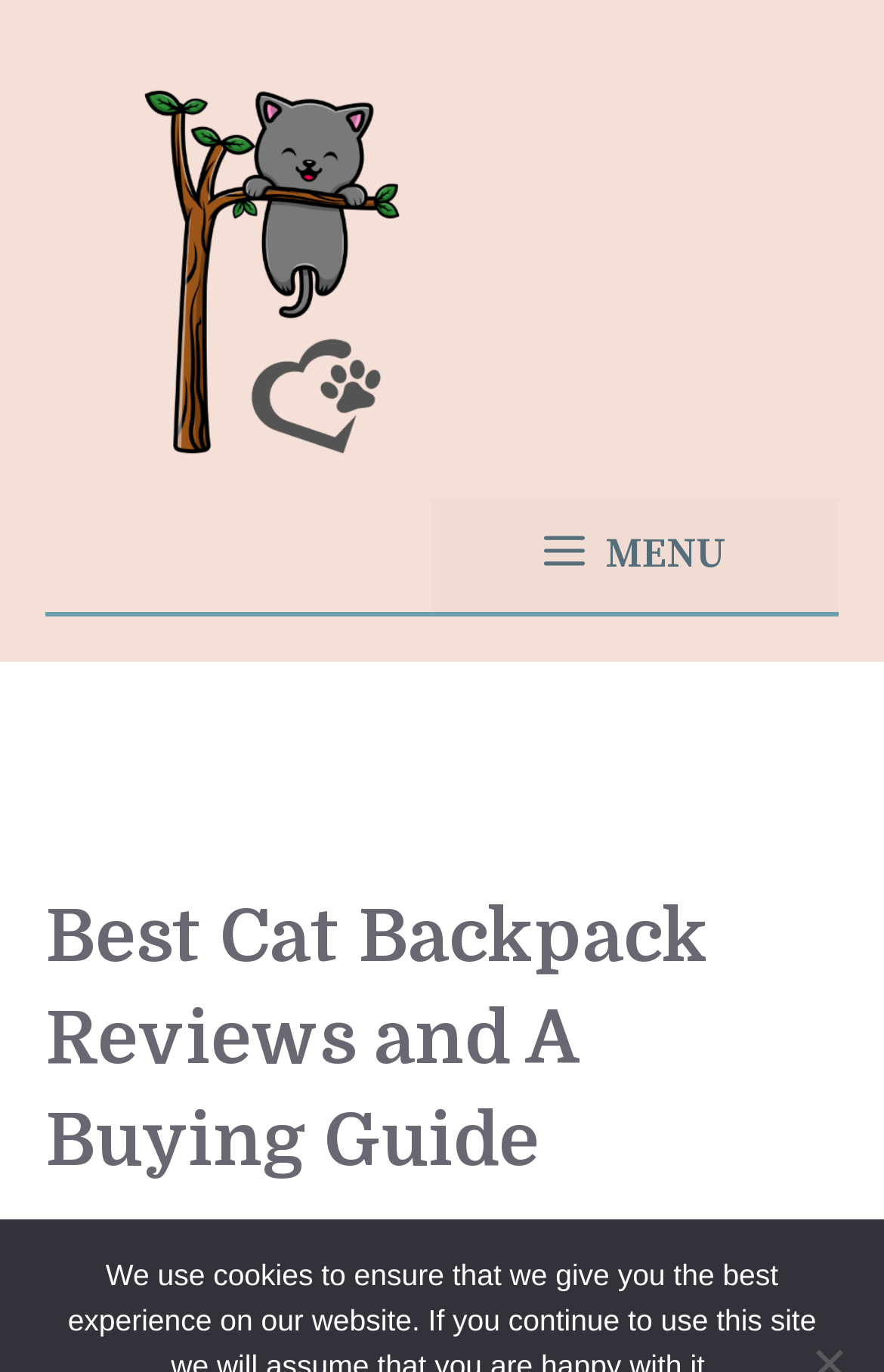What is the type of content on the website?
Please describe in detail the information shown in the image to answer the question.

I determined the type of content on the website by looking at the header section, which contains a heading with the text 'Best Cat Backpack Reviews and A Buying Guide', indicating that the website contains reviews and a buying guide related to cat backpacks.